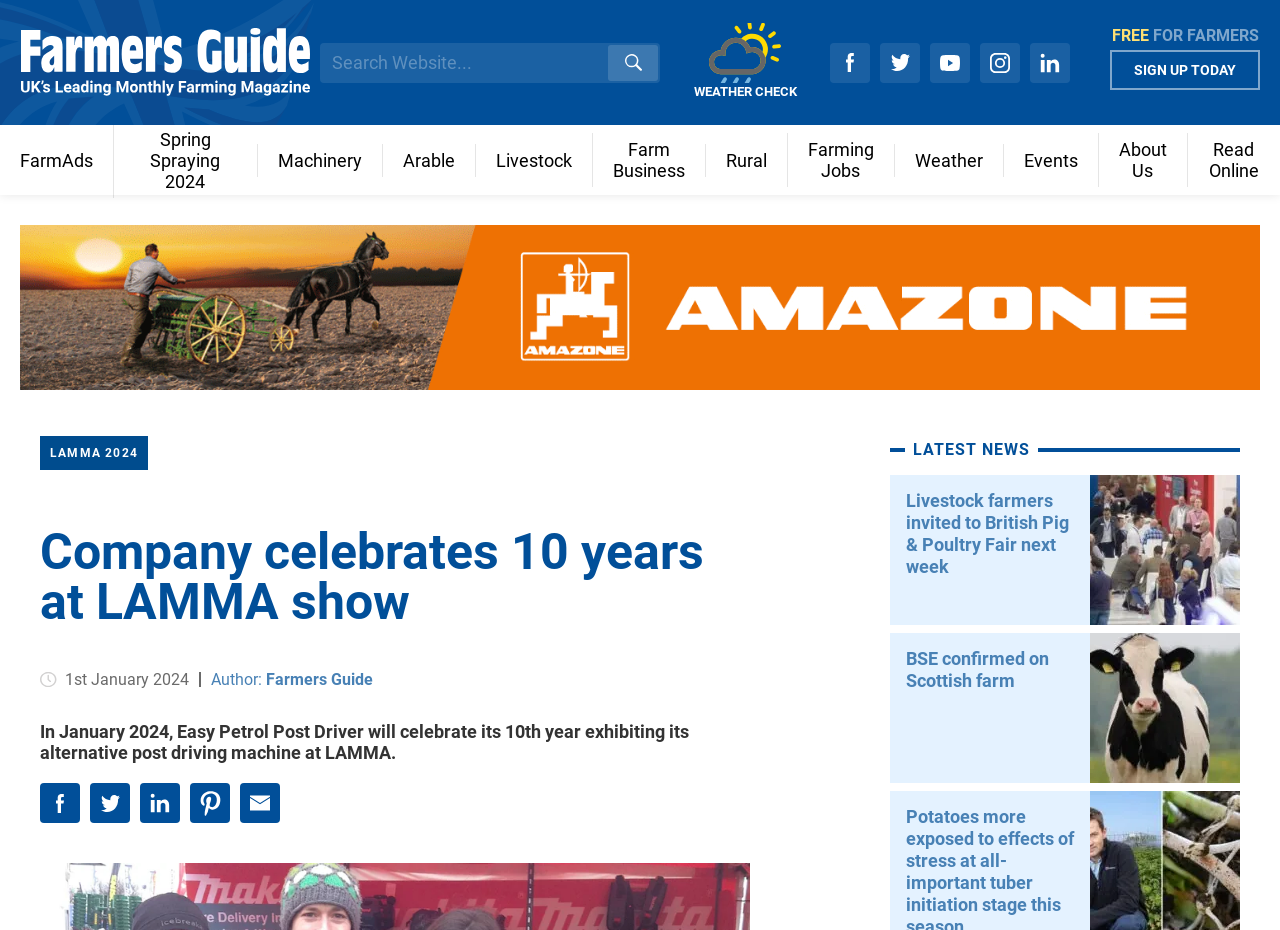Please identify the bounding box coordinates of the element on the webpage that should be clicked to follow this instruction: "Search the website". The bounding box coordinates should be given as four float numbers between 0 and 1, formatted as [left, top, right, bottom].

[0.252, 0.048, 0.472, 0.087]